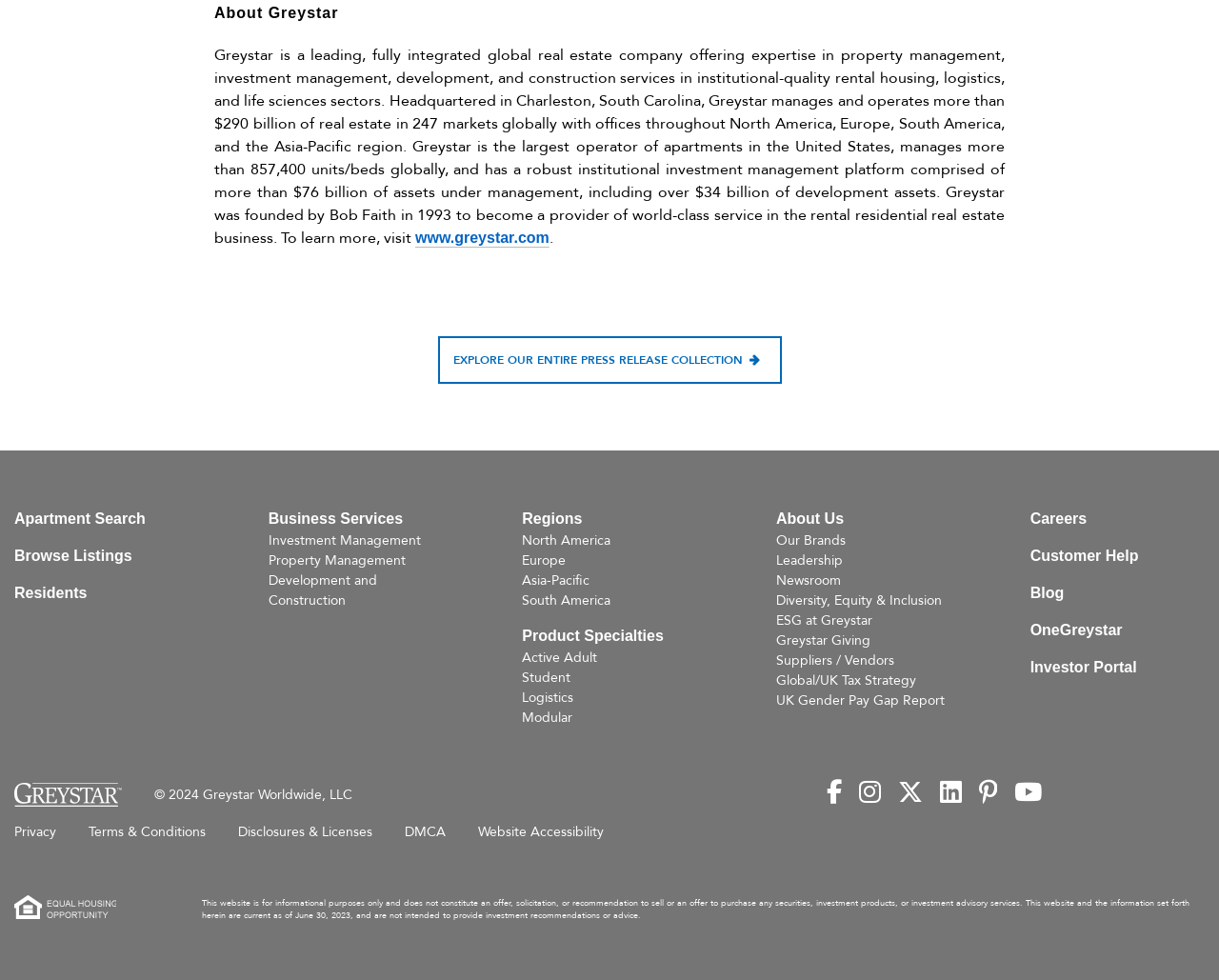Using the provided element description: "title="Greystar instagram page"", determine the bounding box coordinates of the corresponding UI element in the screenshot.

[0.705, 0.792, 0.723, 0.827]